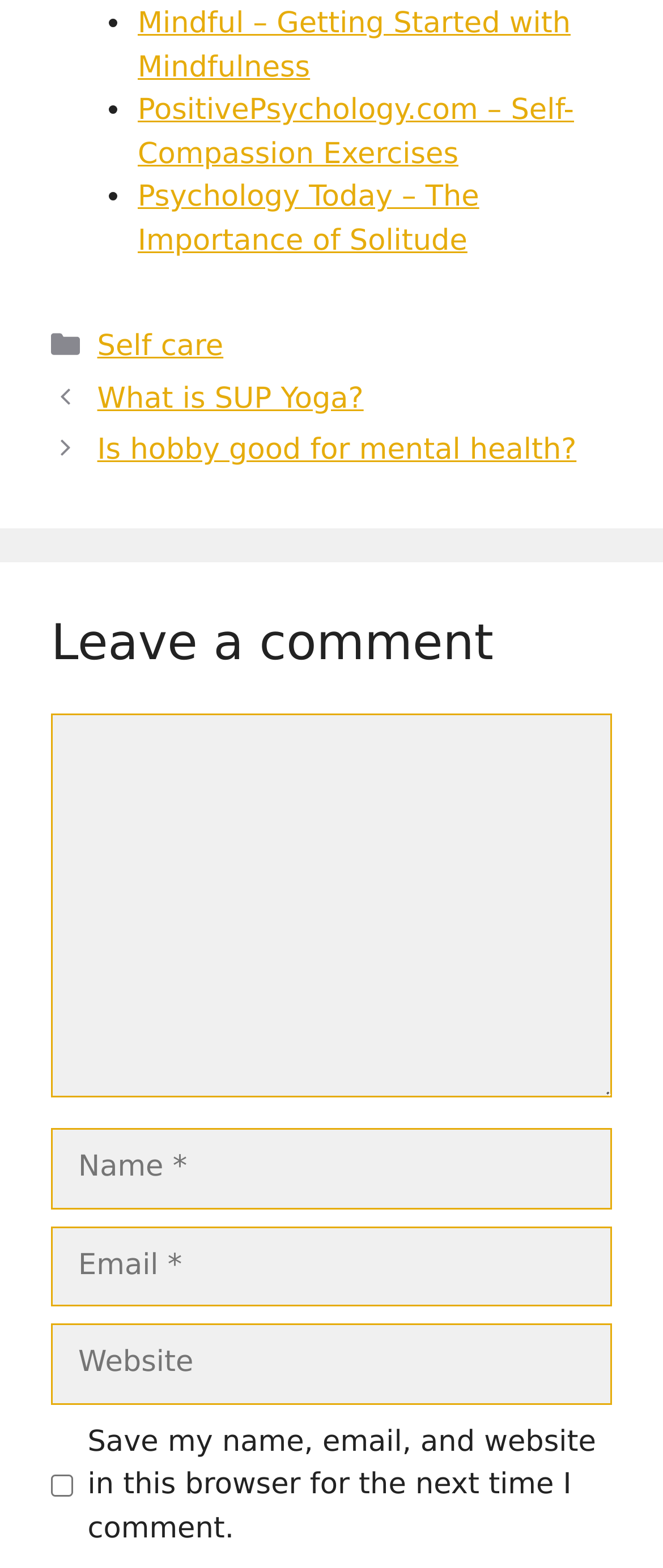What is the purpose of the checkbox?
Based on the screenshot, provide your answer in one word or phrase.

Save comment information